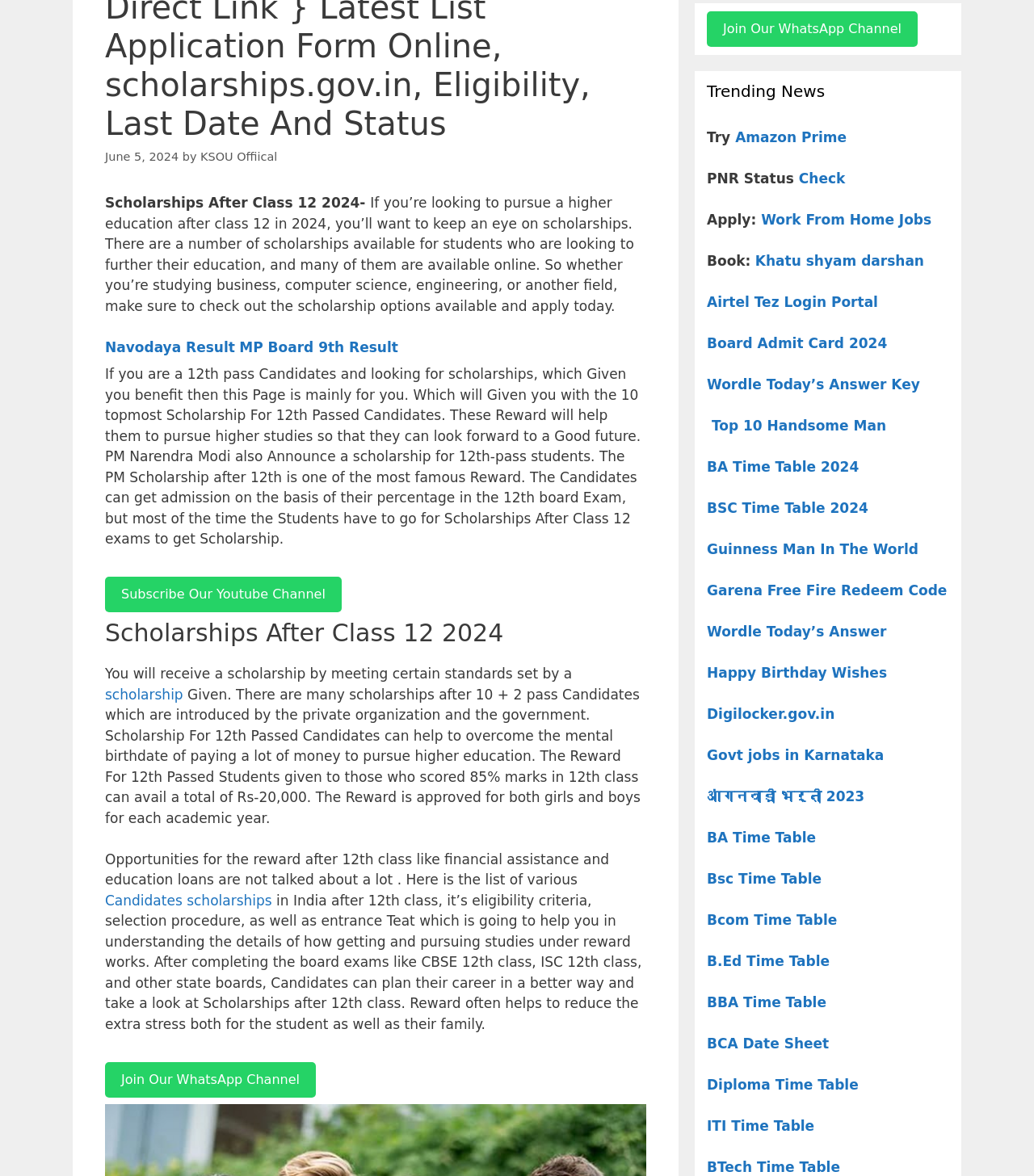Locate the UI element described by Subscribe Our Youtube Channel in the provided webpage screenshot. Return the bounding box coordinates in the format (top-left x, top-left y, bottom-right x, bottom-right y), ensuring all values are between 0 and 1.

[0.102, 0.498, 0.33, 0.512]